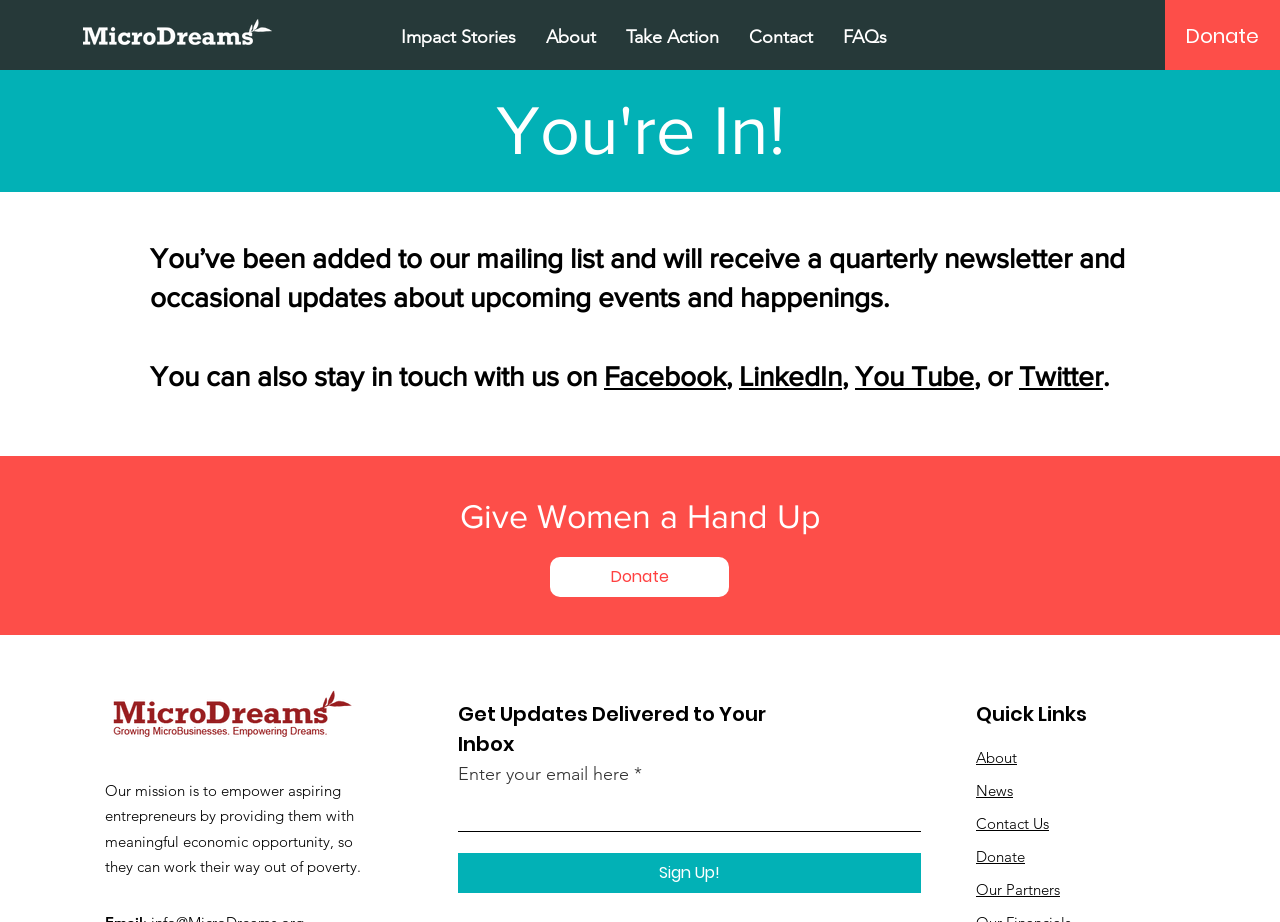Please give a concise answer to this question using a single word or phrase: 
What is the organization's name?

MicroDreams